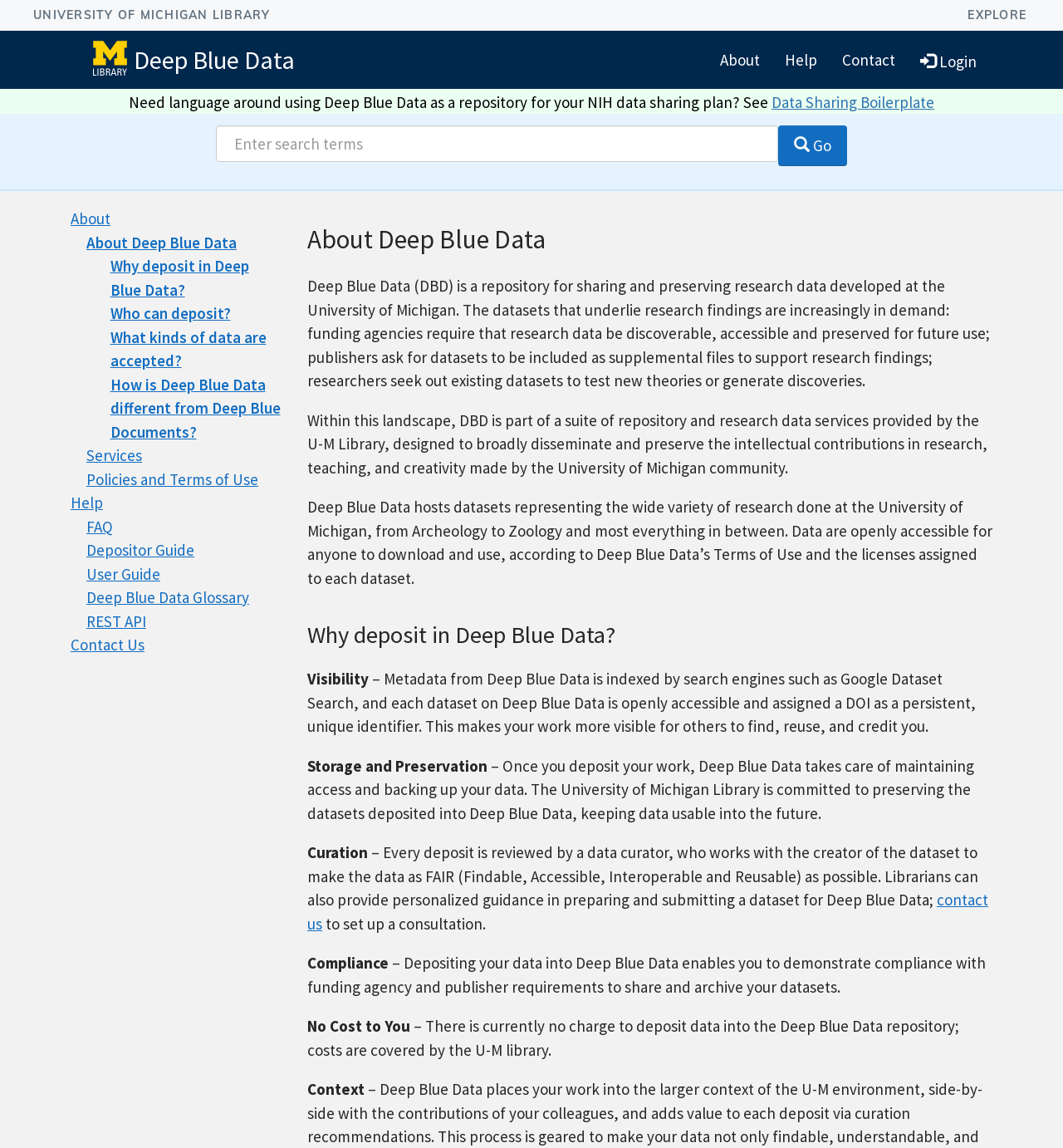Extract the main headline from the webpage and generate its text.

About Deep Blue Data